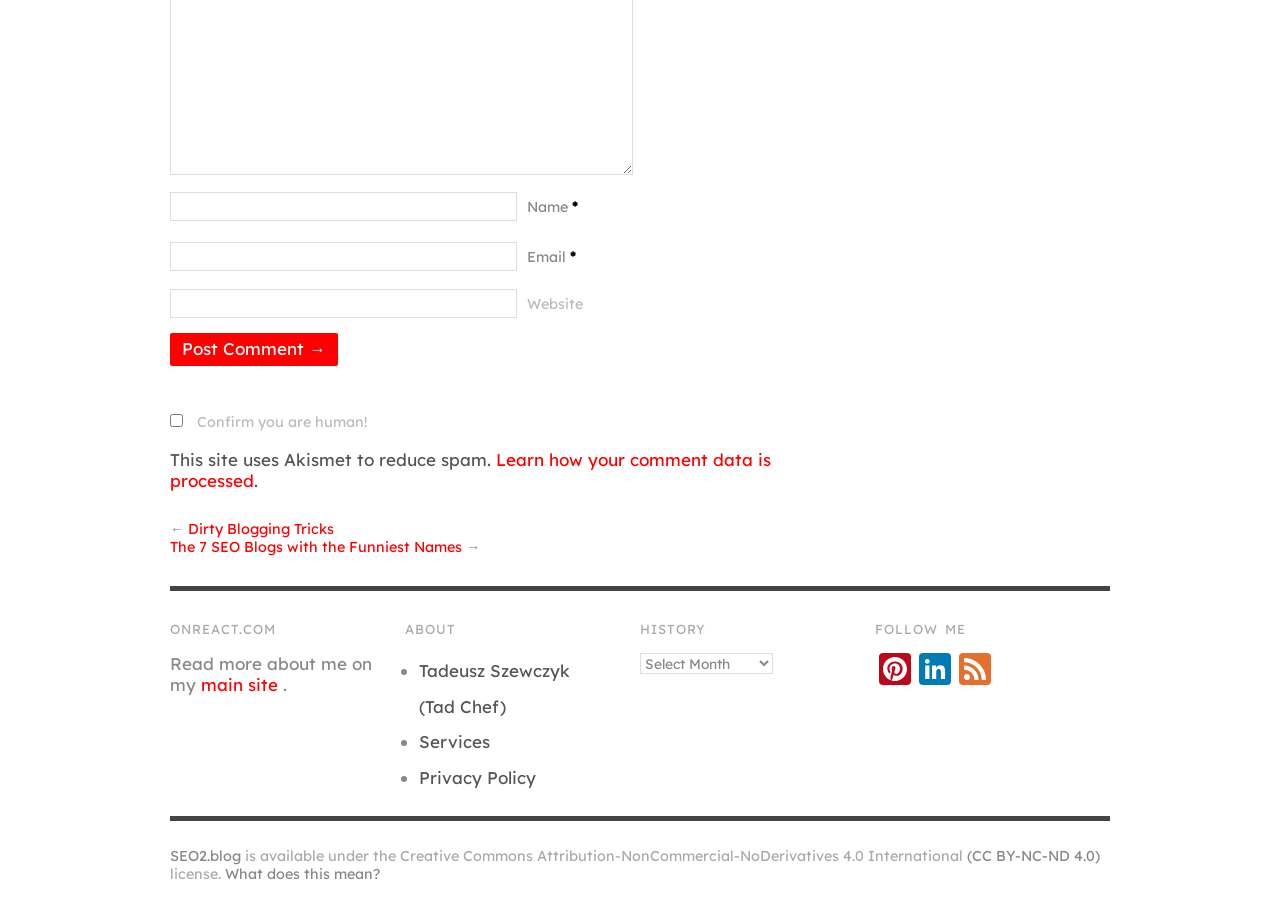Respond concisely with one word or phrase to the following query:
What is the name of the blog?

ONREACT.COM